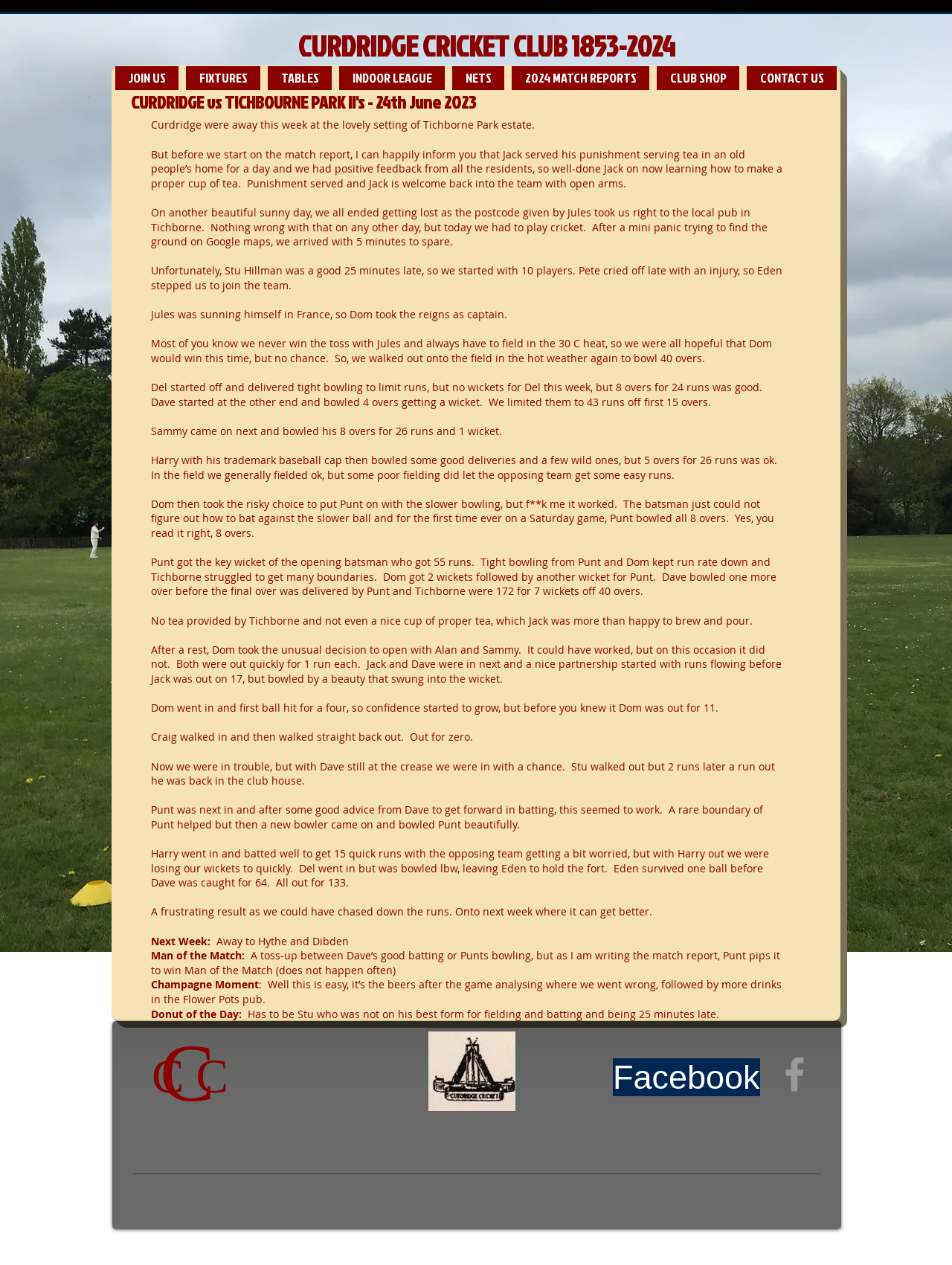Given the content of the image, can you provide a detailed answer to the question?
What is the 'Champagne Moment' in the match report?

The 'Champagne Moment' is described in the match report as 'the beers after the game analysing where we went wrong, followed by more drinks in the Flower Pots pub'. This information can be found in the text under the 'Champagne Moment' heading.